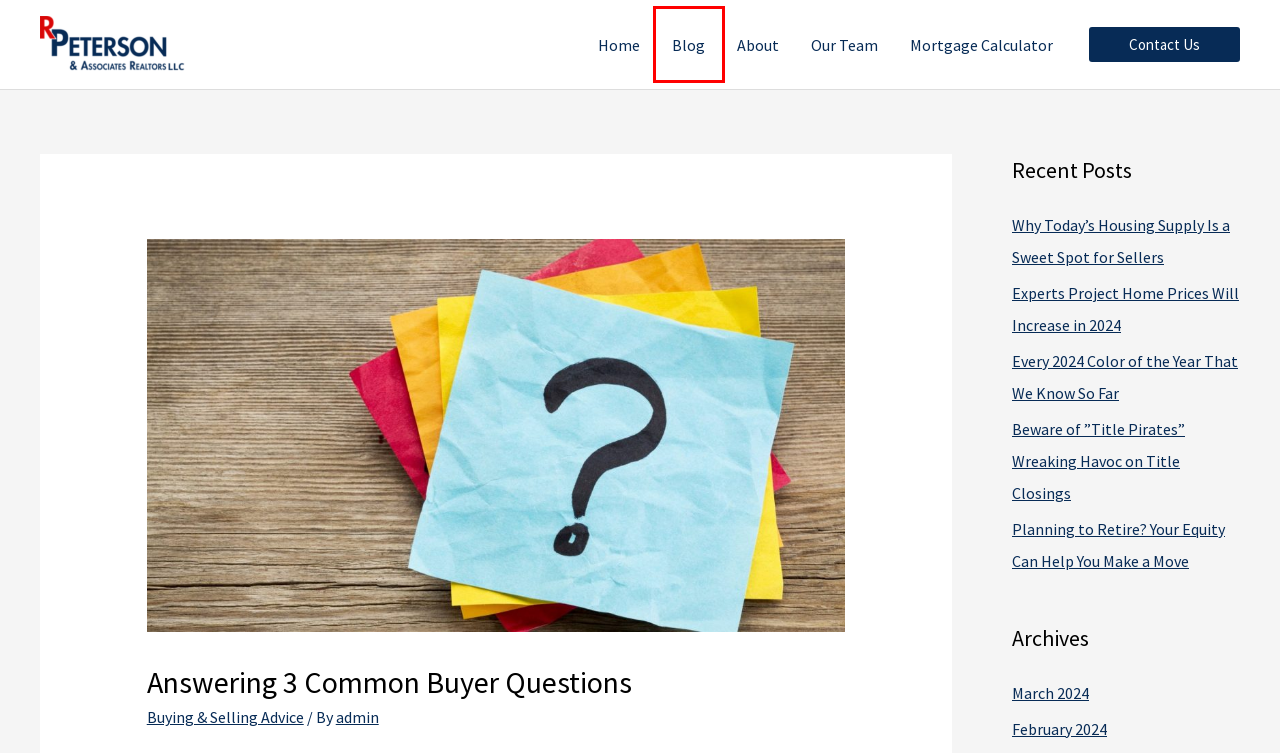Take a look at the provided webpage screenshot featuring a red bounding box around an element. Select the most appropriate webpage description for the page that loads after clicking on the element inside the red bounding box. Here are the candidates:
A. Beware of ”Title Pirates” Wreaking Havoc on Title Closings – Peterson & Associates Realtors, LLC
B. Blog – Peterson & Associates Realtors, LLC
C. Our Team – Peterson & Associates Realtors, LLC
D. Every 2024 Color of the Year That We Know So Far – Peterson & Associates Realtors, LLC
E. Mortgage Calculator – Peterson & Associates Realtors, LLC
F. Experts Project Home Prices Will Increase in 2024 – Peterson & Associates Realtors, LLC
G. Buying & Selling Advice – Peterson & Associates Realtors, LLC
H. February 2024 – Peterson & Associates Realtors, LLC

B